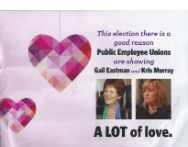Explain the image thoroughly, mentioning every notable detail.

The image features a colorful and eye-catching campaign flyer highlighting the support of Public Employee Unions for candidates Gail Eastman and Kris Murray. The background is adorned with several large, geometric hearts in shades of pink and red, adding a playful touch to the message. Prominently displayed in bold text is the statement, "This election there is a good reason Public Employee Unions are showing Gail Eastman and Kris Murray," conveying a strong endorsement. Below this, the phrase "A LOT of love." emphasizes the positive sentiment behind their backing. The flyer also includes headshots of Gail Eastman and Kris Murray, adding a personal touch to the political message. The overall design combines vibrant visuals with a heartfelt message, aiming to engage voters in the upcoming election.